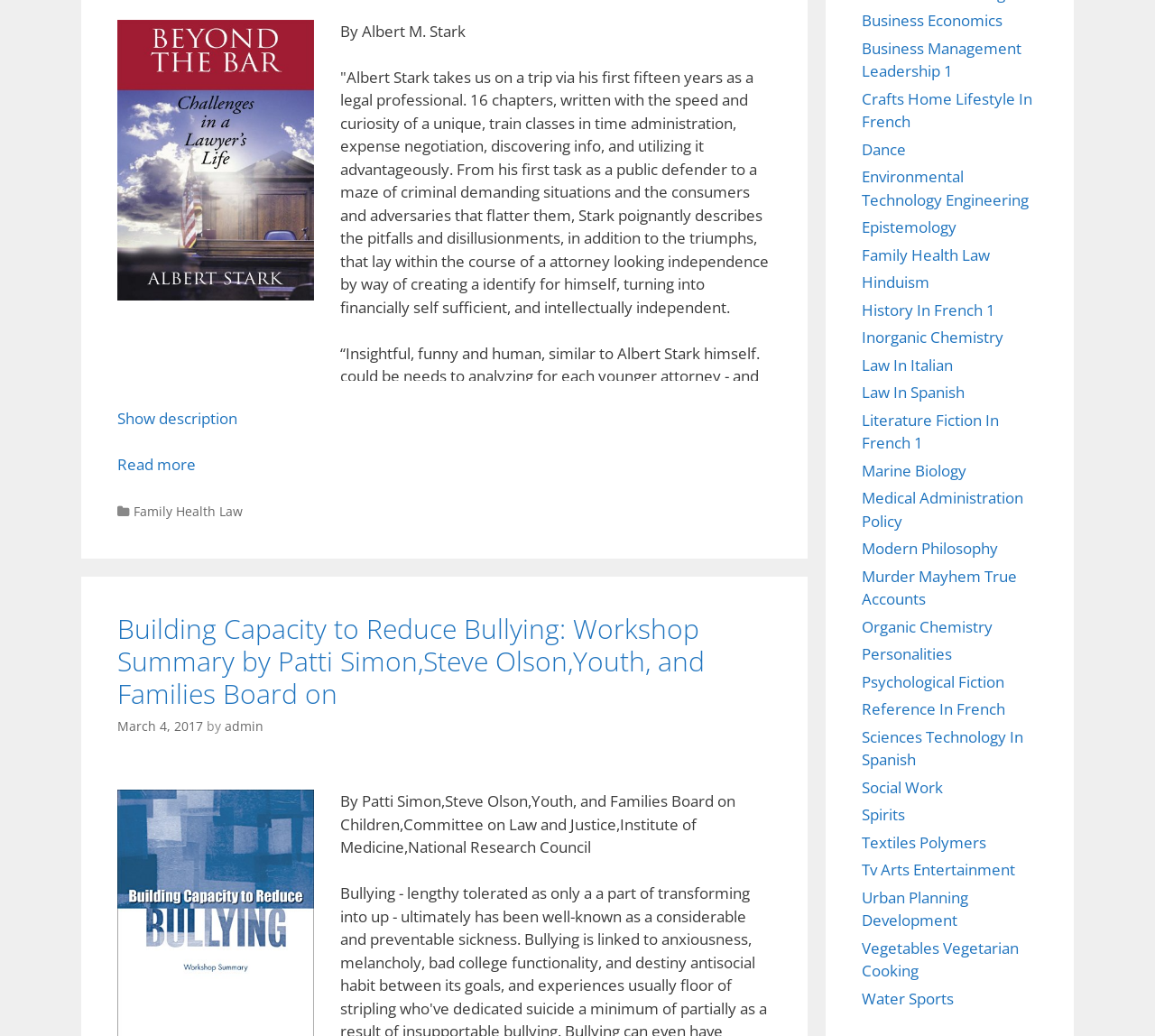Analyze the image and give a detailed response to the question:
What is the name of the reviewer who said the book is 'Insightful, funny and human'?

The name of the reviewer is mentioned in the StaticText element with ID 1131, which says '“Insightful, funny and human, similar to Albert Stark himself. could be needs to analyzing for each younger attorney - and somebody who relishes a desirable and beautifully written book.” Bob Denney, President, Robert Denney affiliates, Inc.'. This indicates that the reviewer who said the book is 'Insightful, funny and human' is Bob Denney.